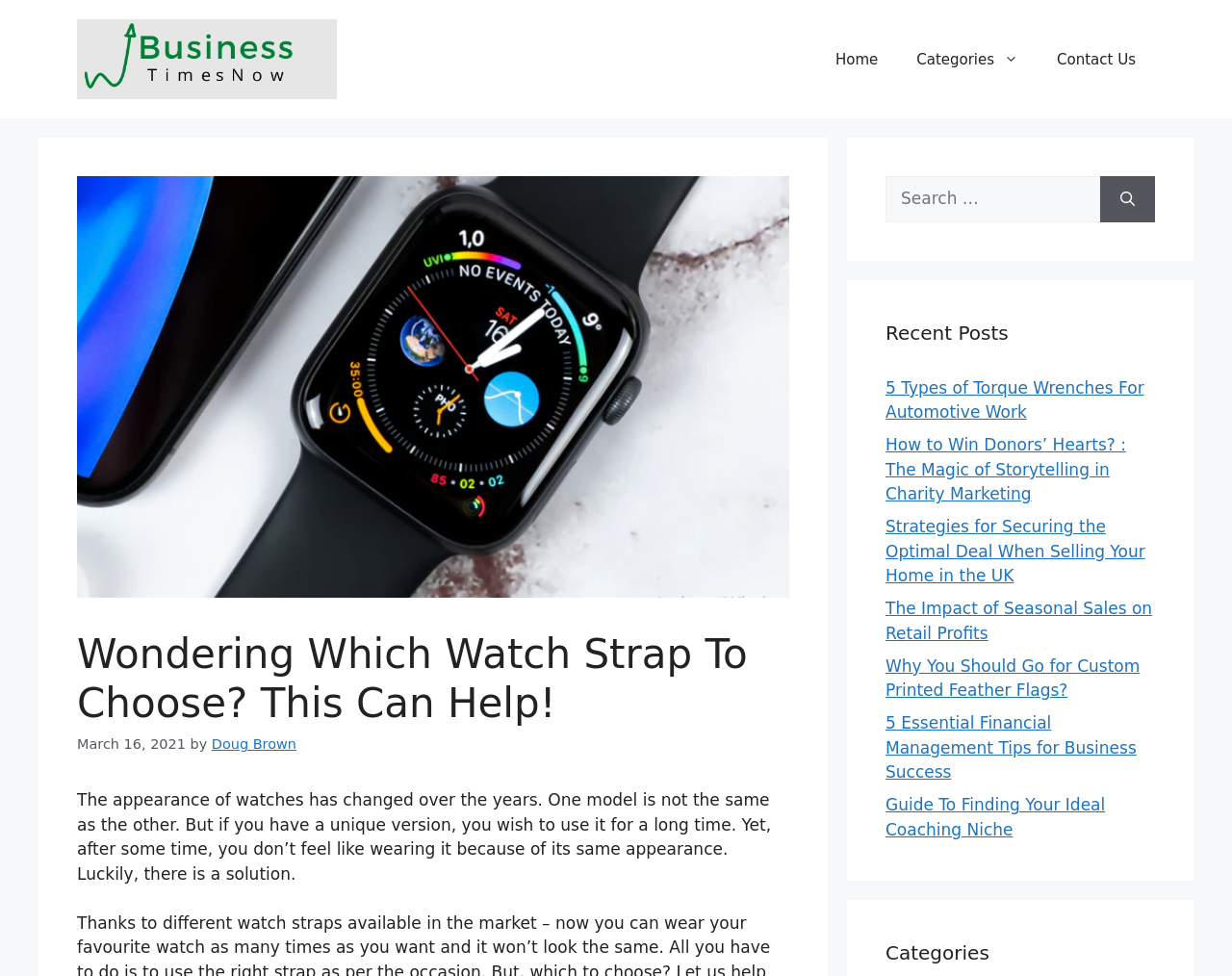Could you highlight the region that needs to be clicked to execute the instruction: "View recent posts"?

[0.719, 0.326, 0.938, 0.356]